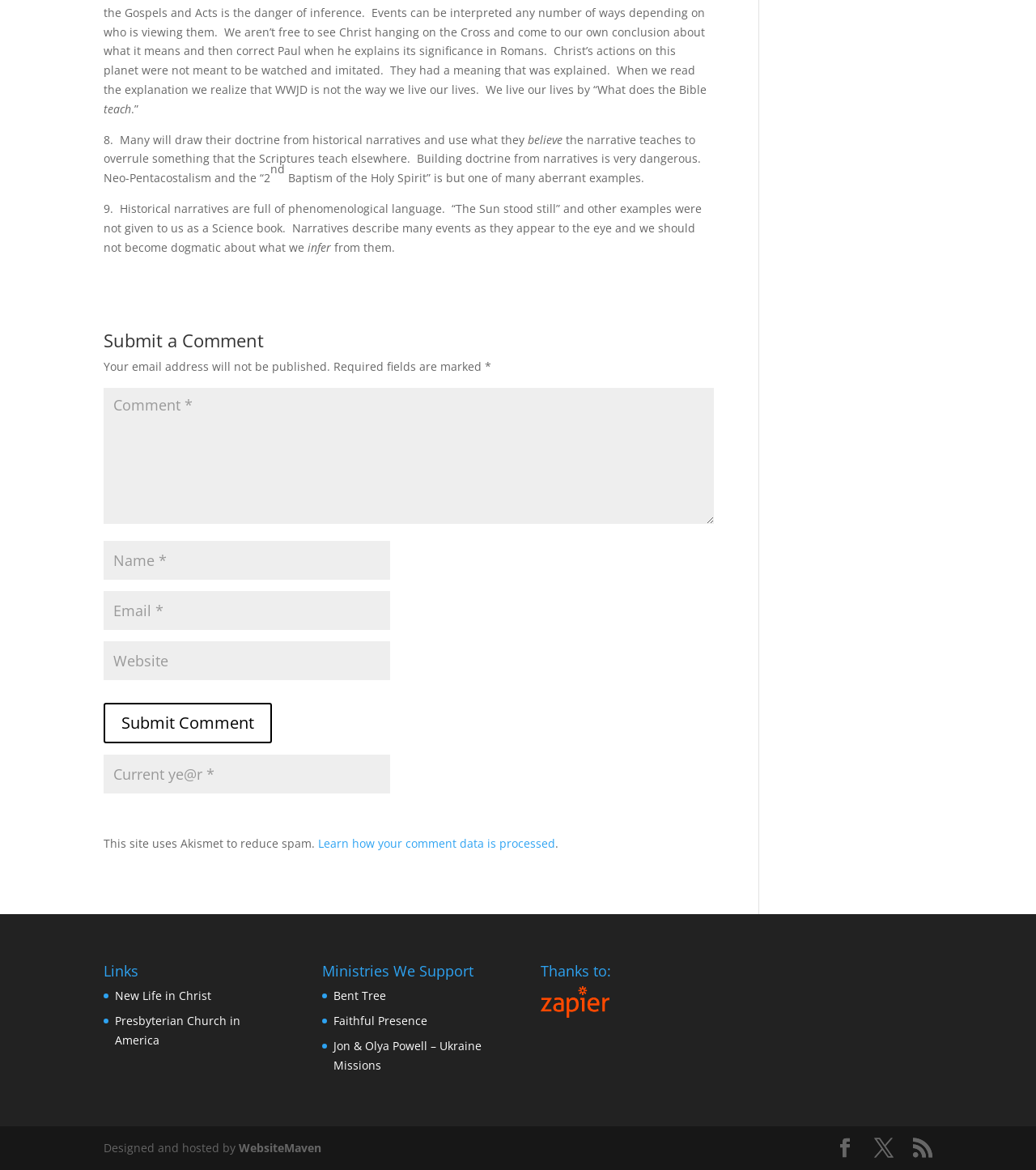Find the bounding box coordinates of the clickable element required to execute the following instruction: "Enter your name". Provide the coordinates as four float numbers between 0 and 1, i.e., [left, top, right, bottom].

[0.1, 0.462, 0.377, 0.495]